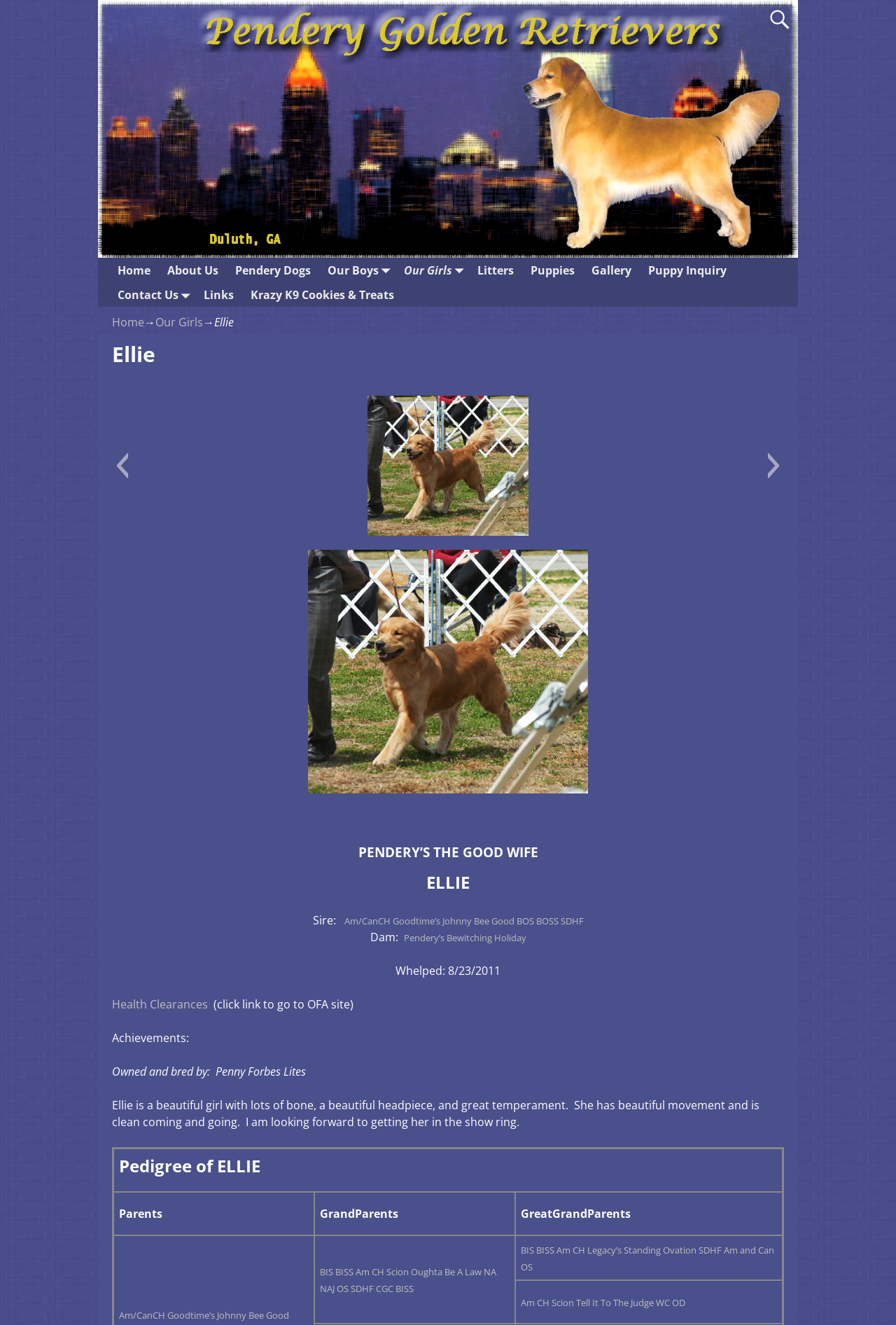Use a single word or phrase to answer the question: How many images are there on the webpage?

3